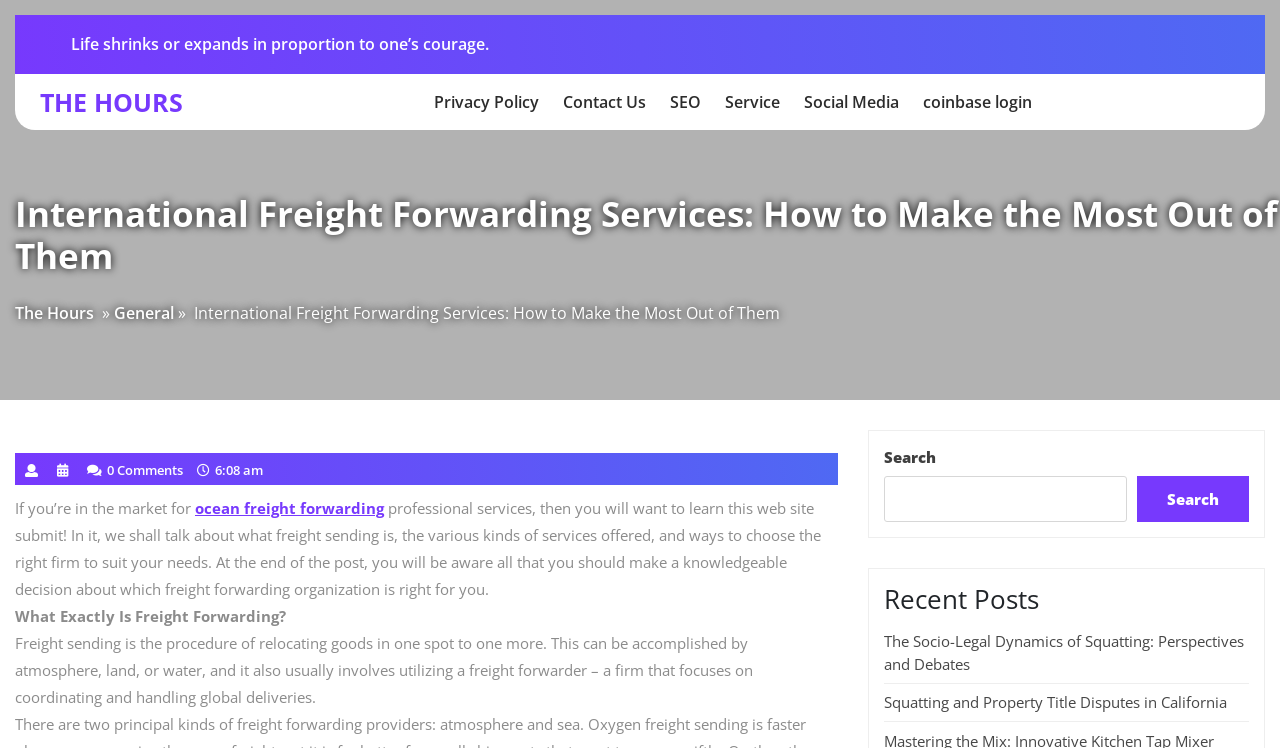Determine which piece of text is the heading of the webpage and provide it.

International Freight Forwarding Services: How to Make the Most Out of Them